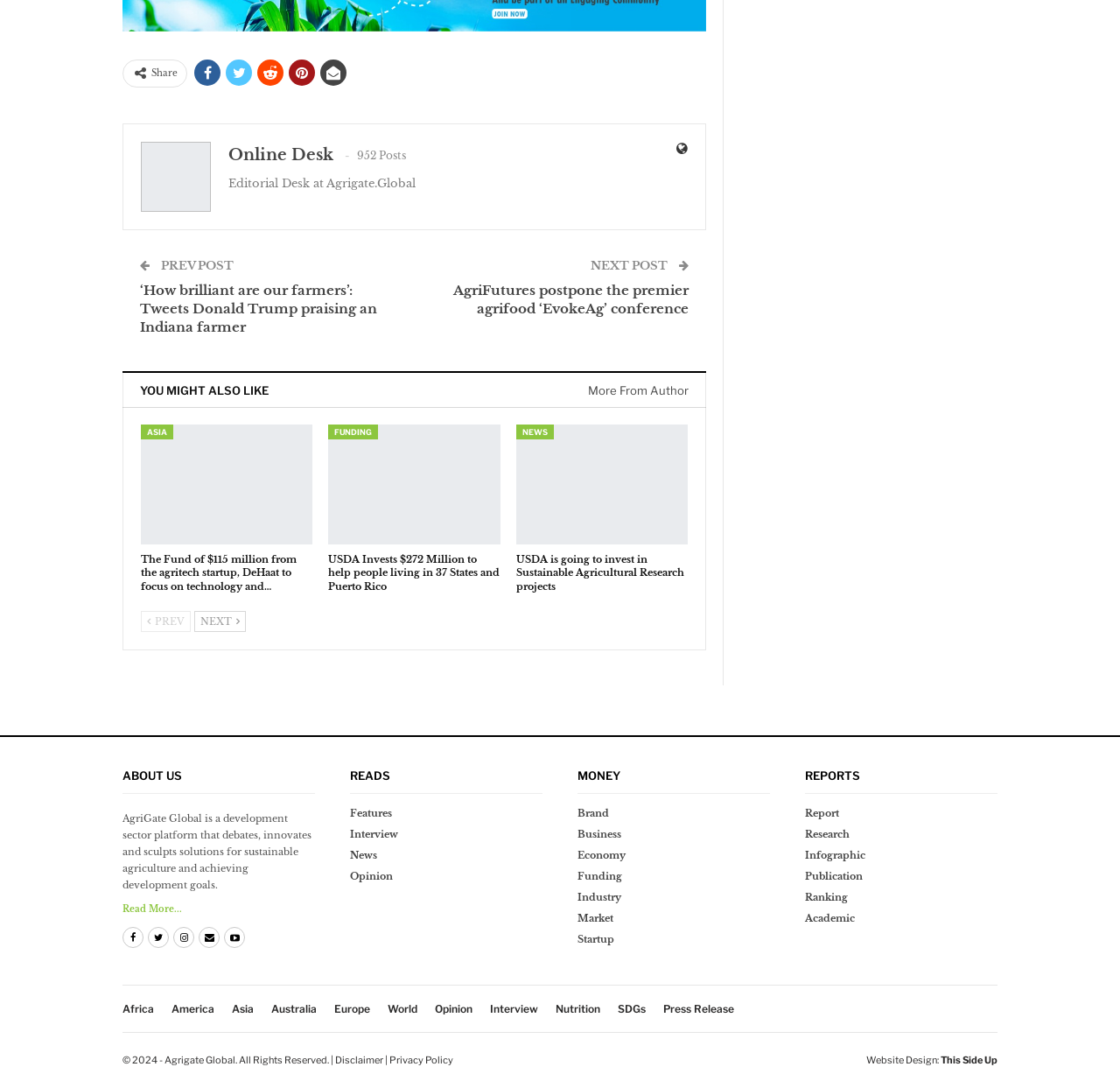Based on the element description aria-label="Next", identify the bounding box of the UI element in the given webpage screenshot. The coordinates should be in the format (top-left x, top-left y, bottom-right x, bottom-right y) and must be between 0 and 1.

None